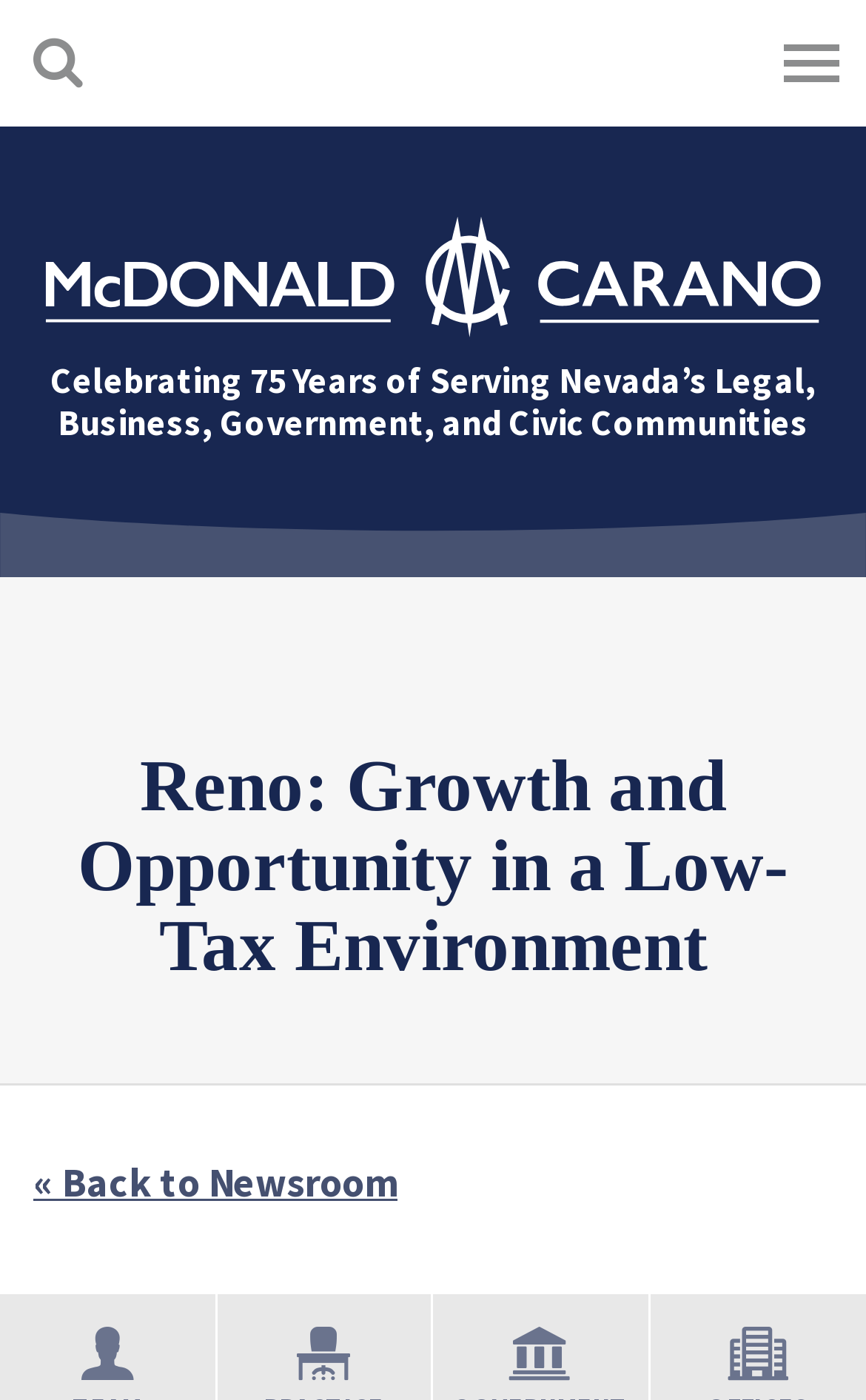Using floating point numbers between 0 and 1, provide the bounding box coordinates in the format (top-left x, top-left y, bottom-right x, bottom-right y). Locate the UI element described here: « Back to Newsroom

[0.038, 0.827, 0.459, 0.863]